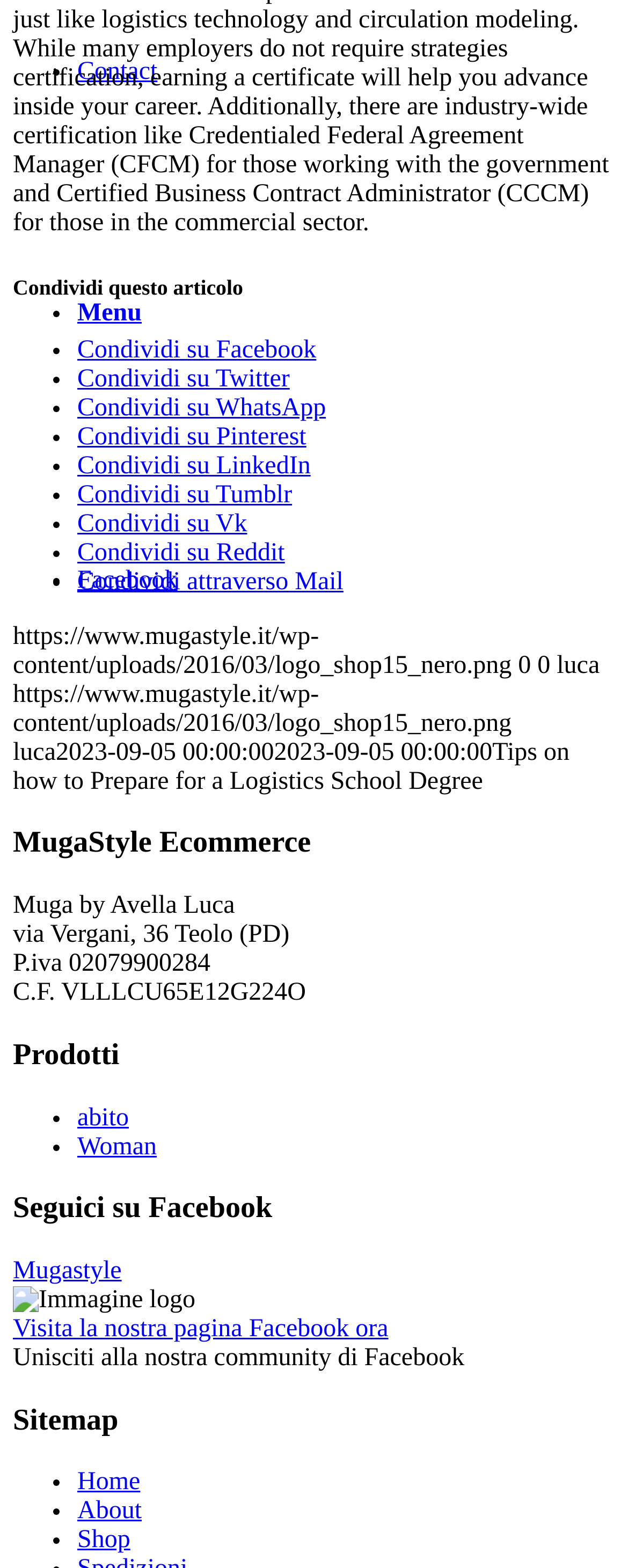Please find the bounding box coordinates of the element that needs to be clicked to perform the following instruction: "Read IMC Announces Date Changes for Las Vegas Market Winter and Summer 2021 Editions". The bounding box coordinates should be four float numbers between 0 and 1, represented as [left, top, right, bottom].

None